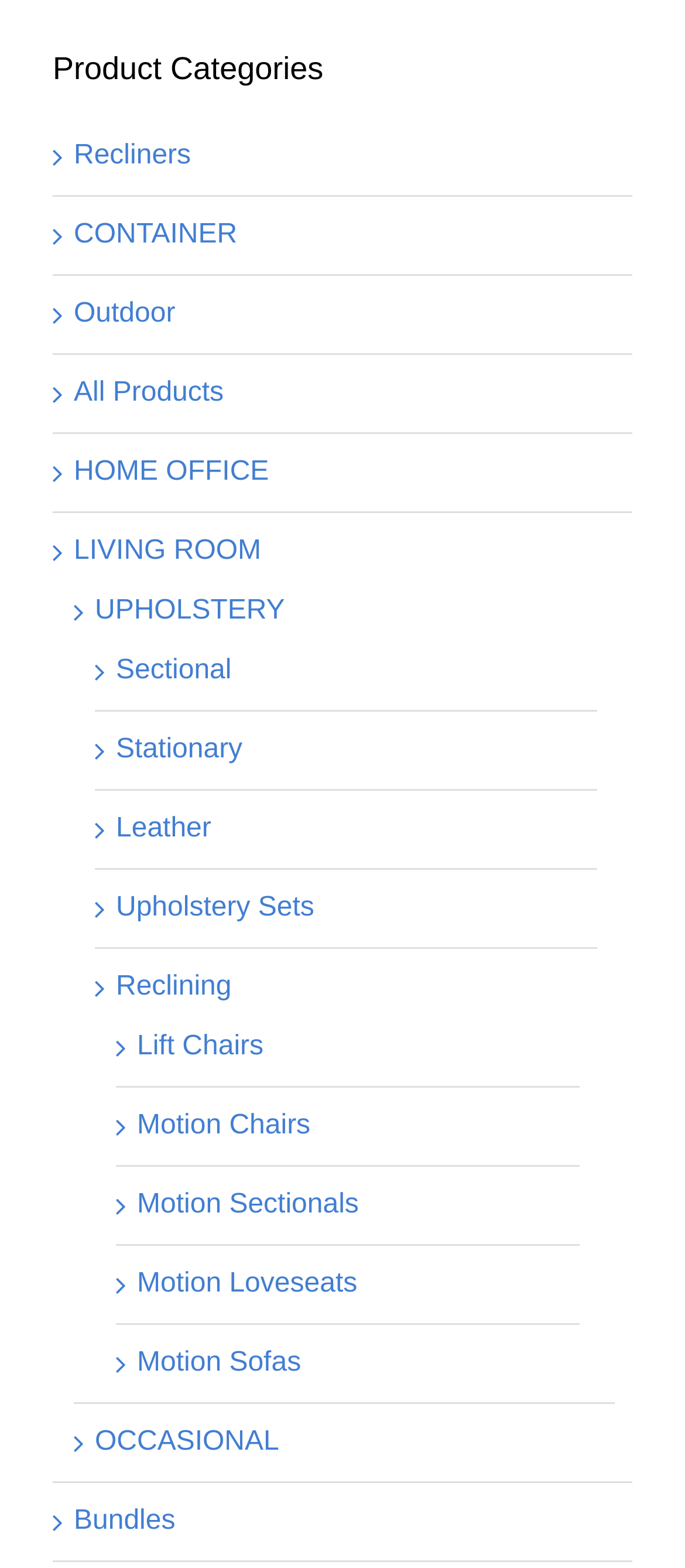Provide a short, one-word or phrase answer to the question below:
What is the last product category listed?

Bundles